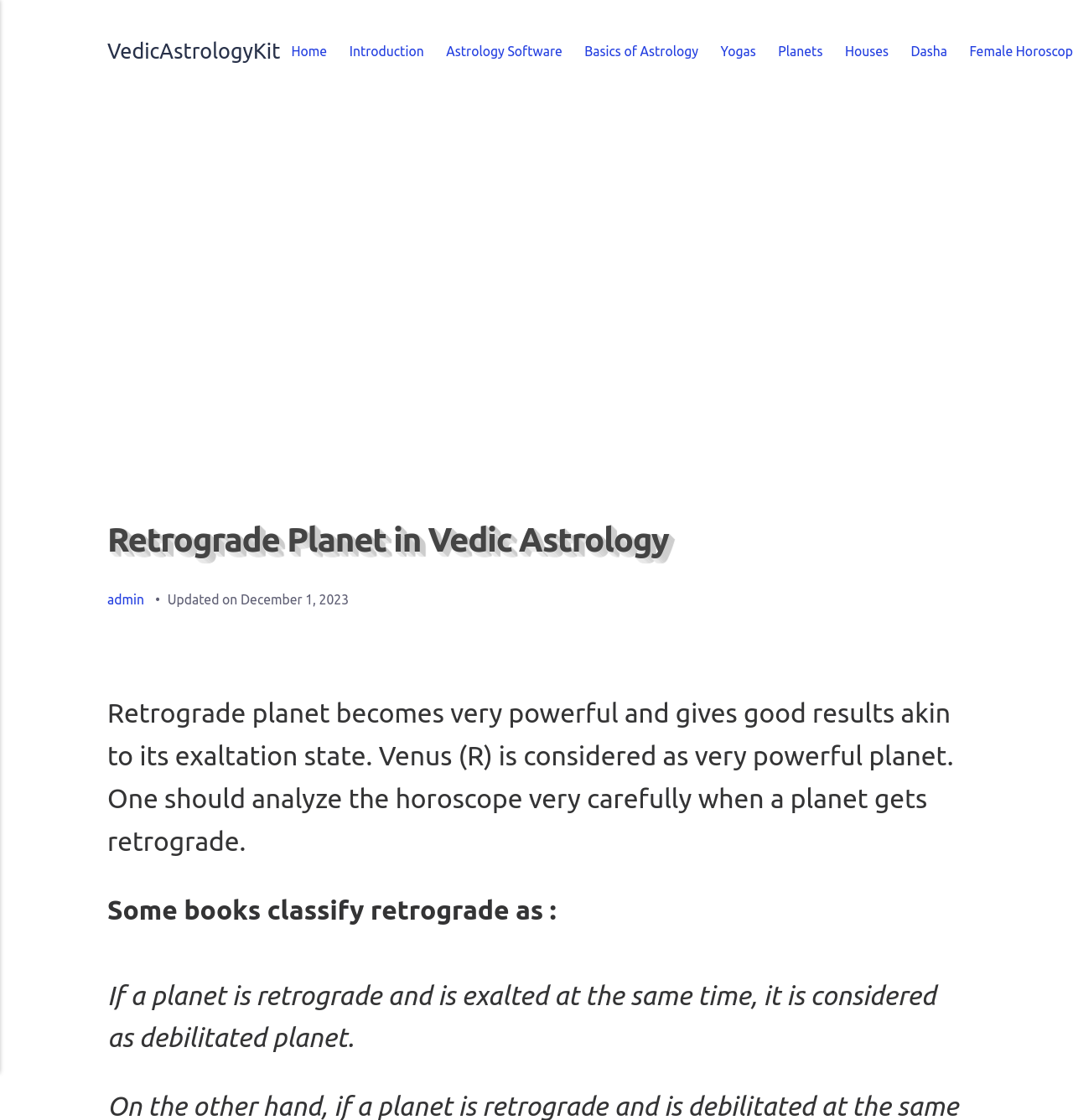Give a one-word or short phrase answer to this question: 
What happens if a planet is retrograde and exalted?

Considered debilitated